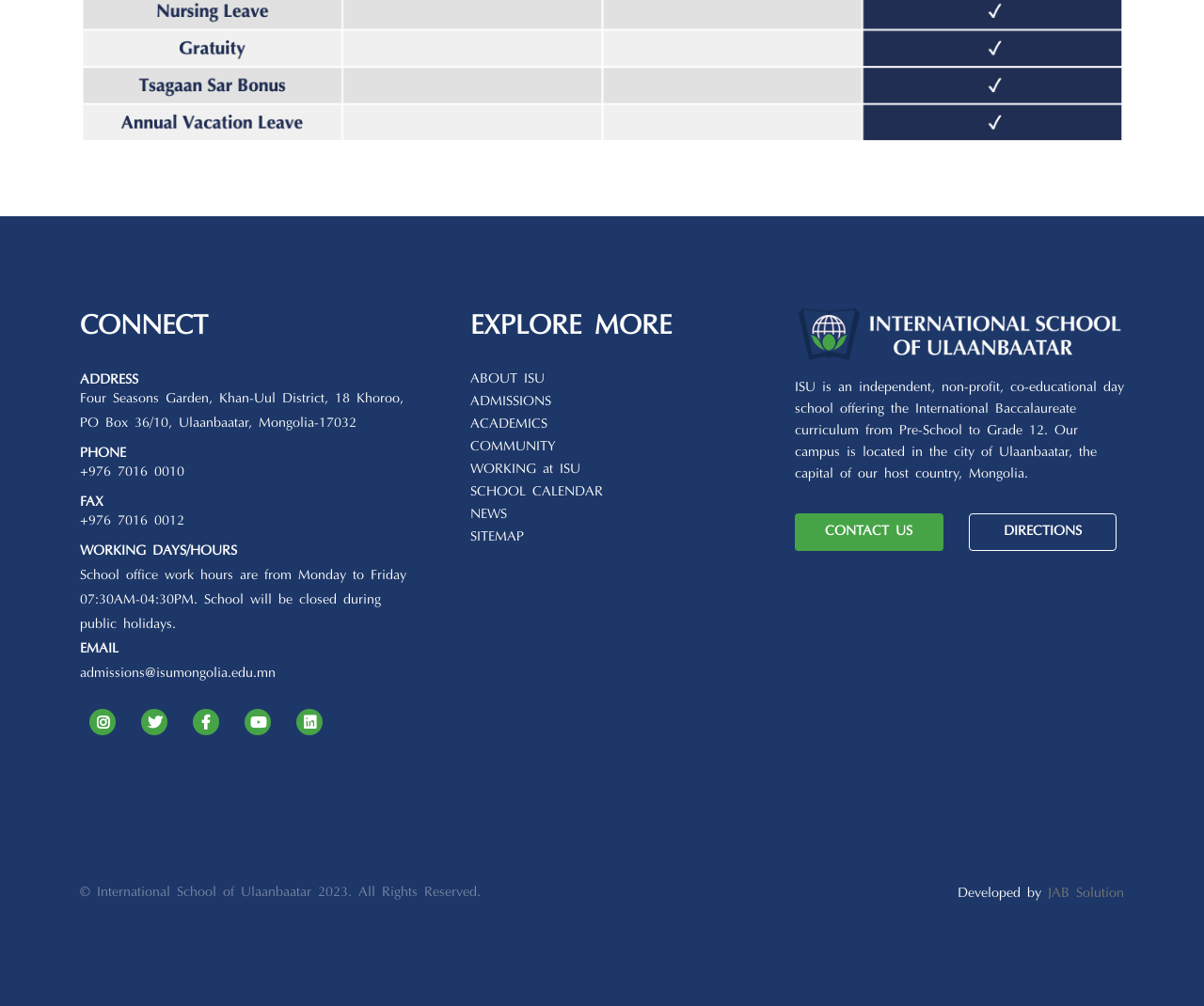Show the bounding box coordinates of the region that should be clicked to follow the instruction: "Click on the 'Contact us' link."

None